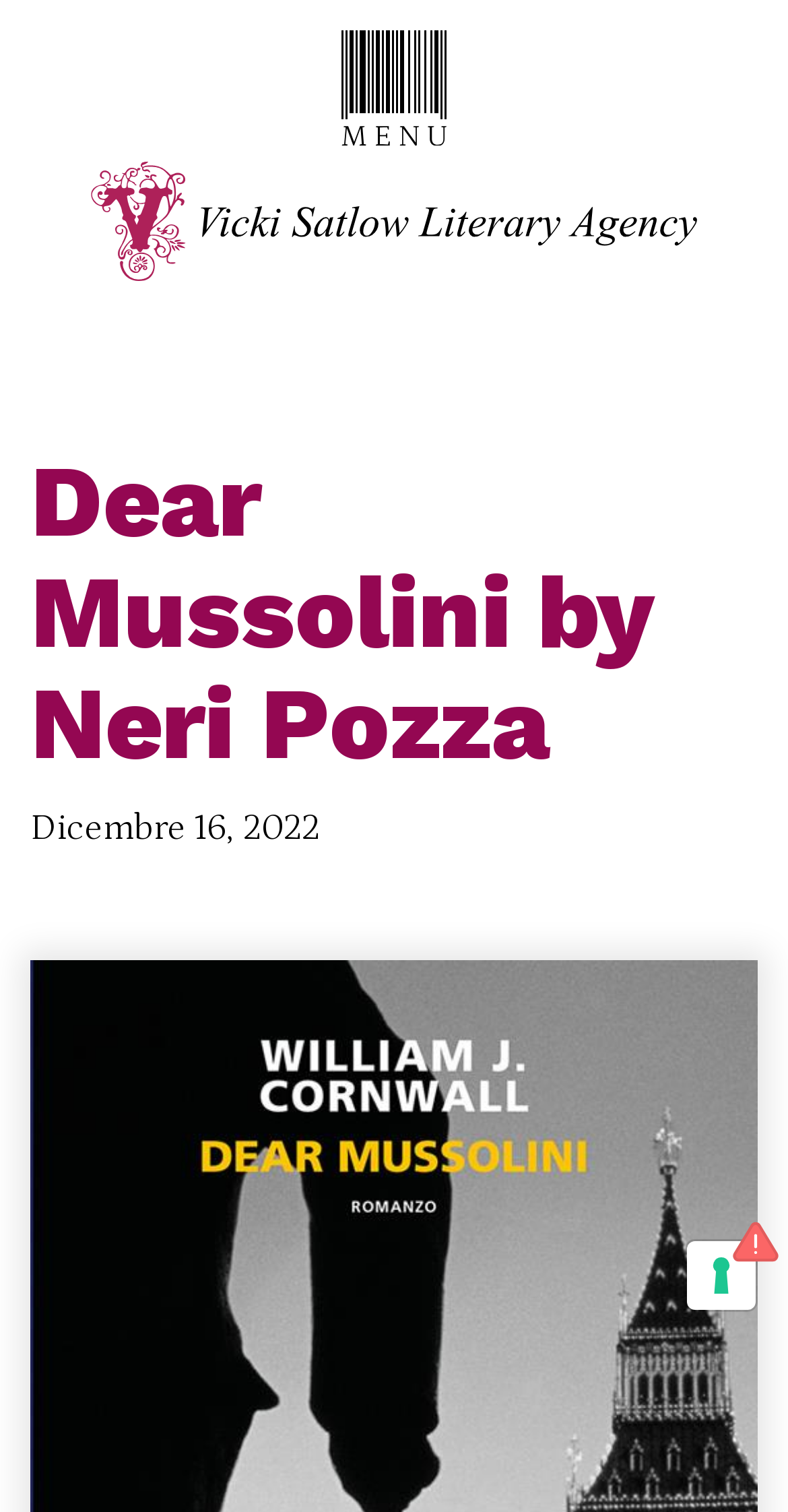How many images are on the page?
Provide an in-depth and detailed answer to the question.

I counted the number of image elements on the page, which are two: one associated with the button element and another associated with the link element with the text 'Vicki Satlow'.